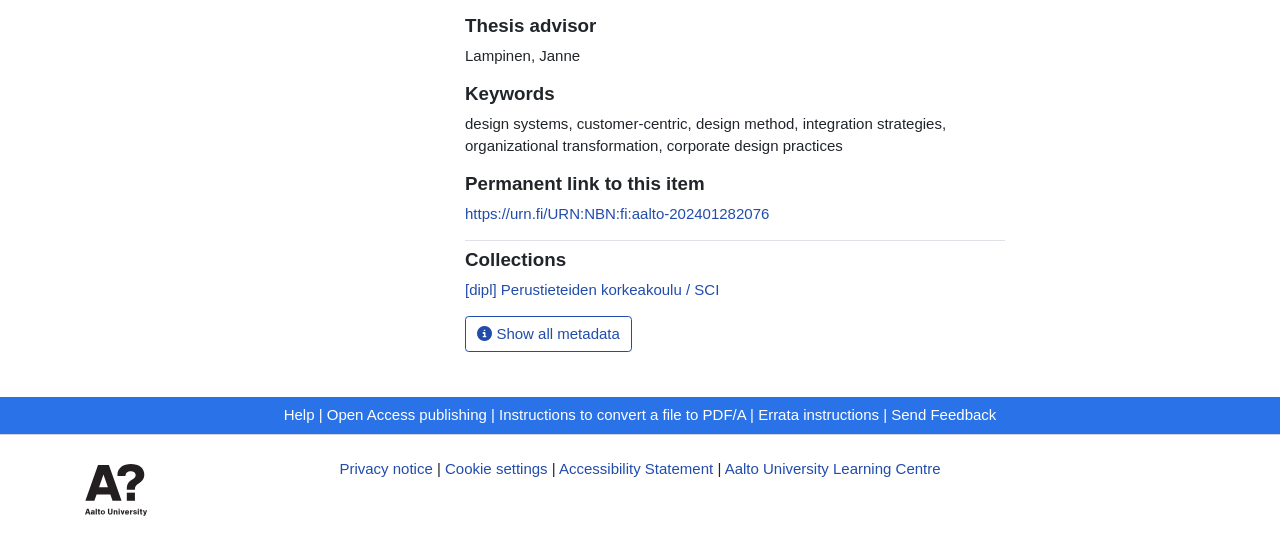Give a succinct answer to this question in a single word or phrase: 
What is the permanent link to this item?

https://urn.fi/URN:NBN:fi:aalto-202401282076